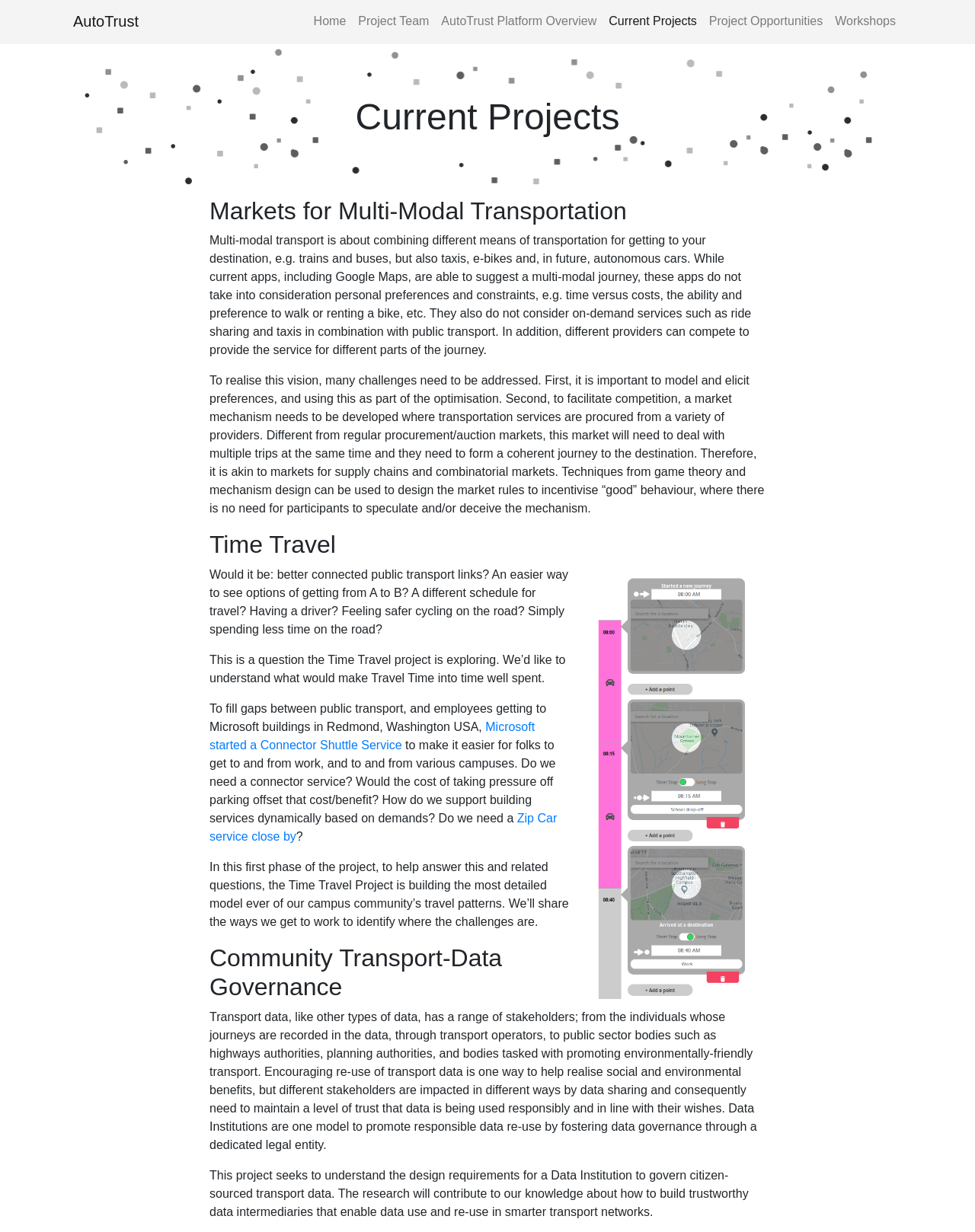Can you identify the bounding box coordinates of the clickable region needed to carry out this instruction: 'Click on AutoTrust link'? The coordinates should be four float numbers within the range of 0 to 1, stated as [left, top, right, bottom].

[0.075, 0.005, 0.142, 0.03]